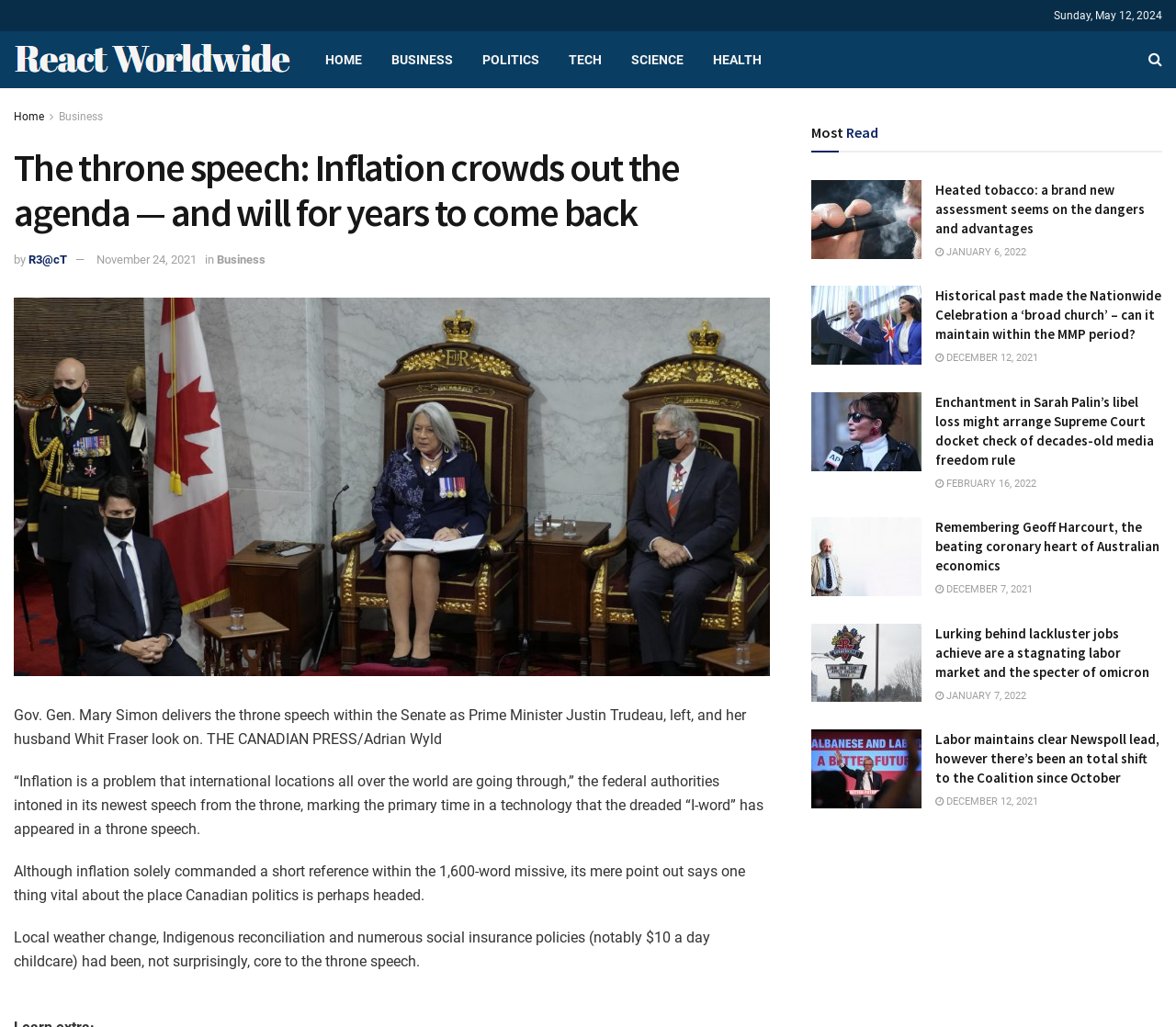What is the date of the article?
Please interpret the details in the image and answer the question thoroughly.

The question can be answered by looking at the article's metadata, which states 'November 24, 2021' as the publication date.